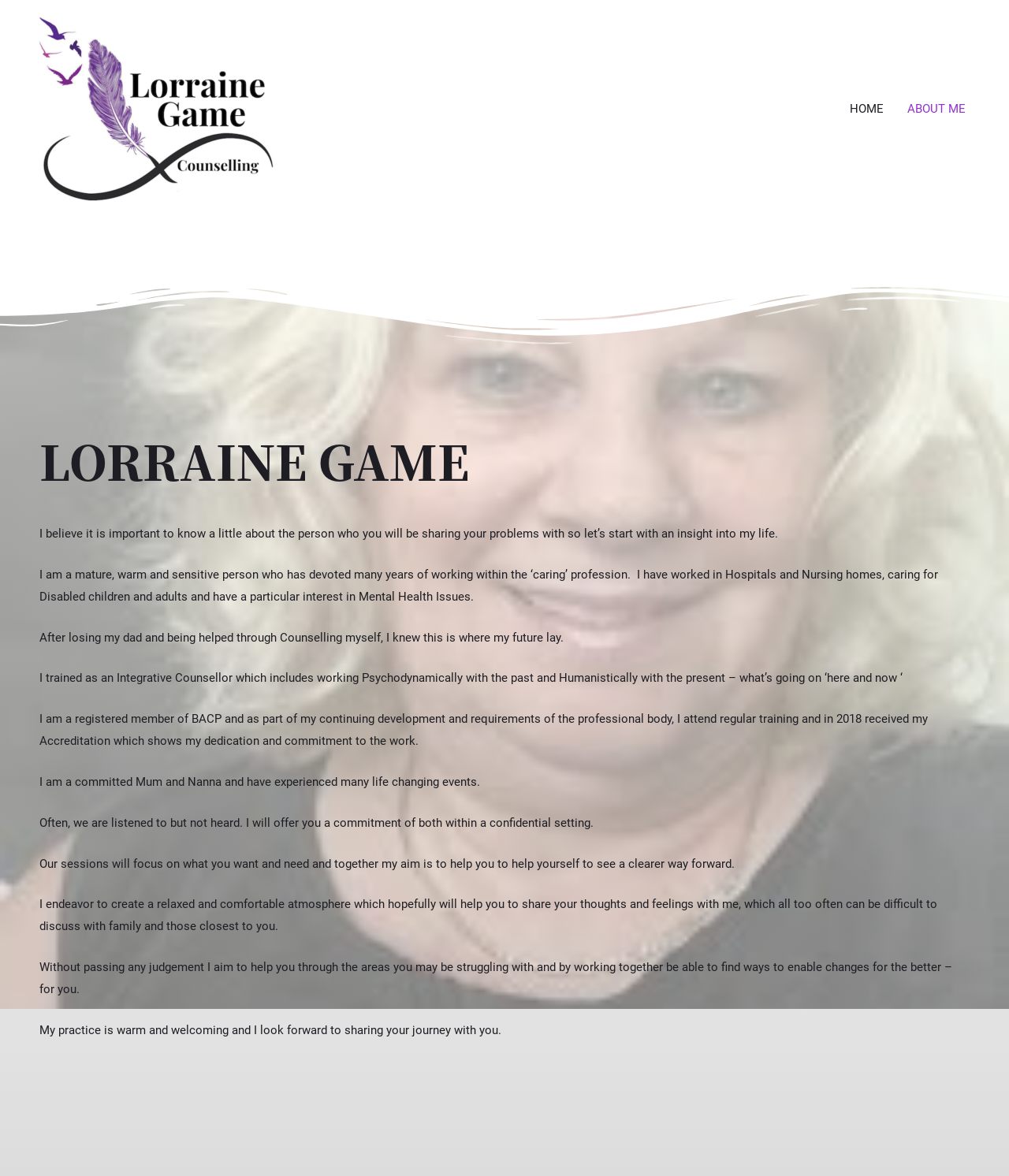Find the bounding box coordinates for the UI element that matches this description: "ABOUT ME".

[0.888, 0.072, 0.969, 0.112]